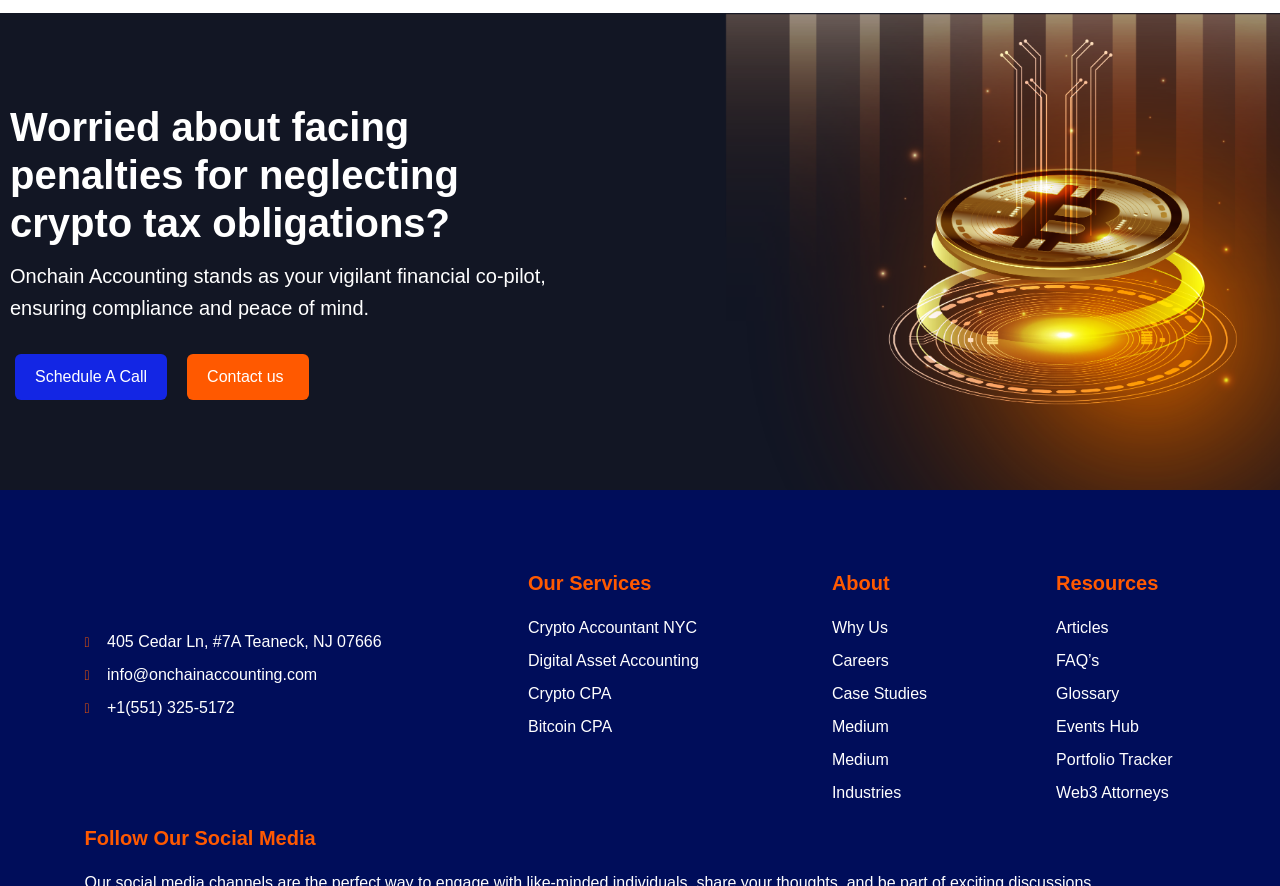Could you highlight the region that needs to be clicked to execute the instruction: "Schedule a call"?

[0.012, 0.399, 0.131, 0.451]